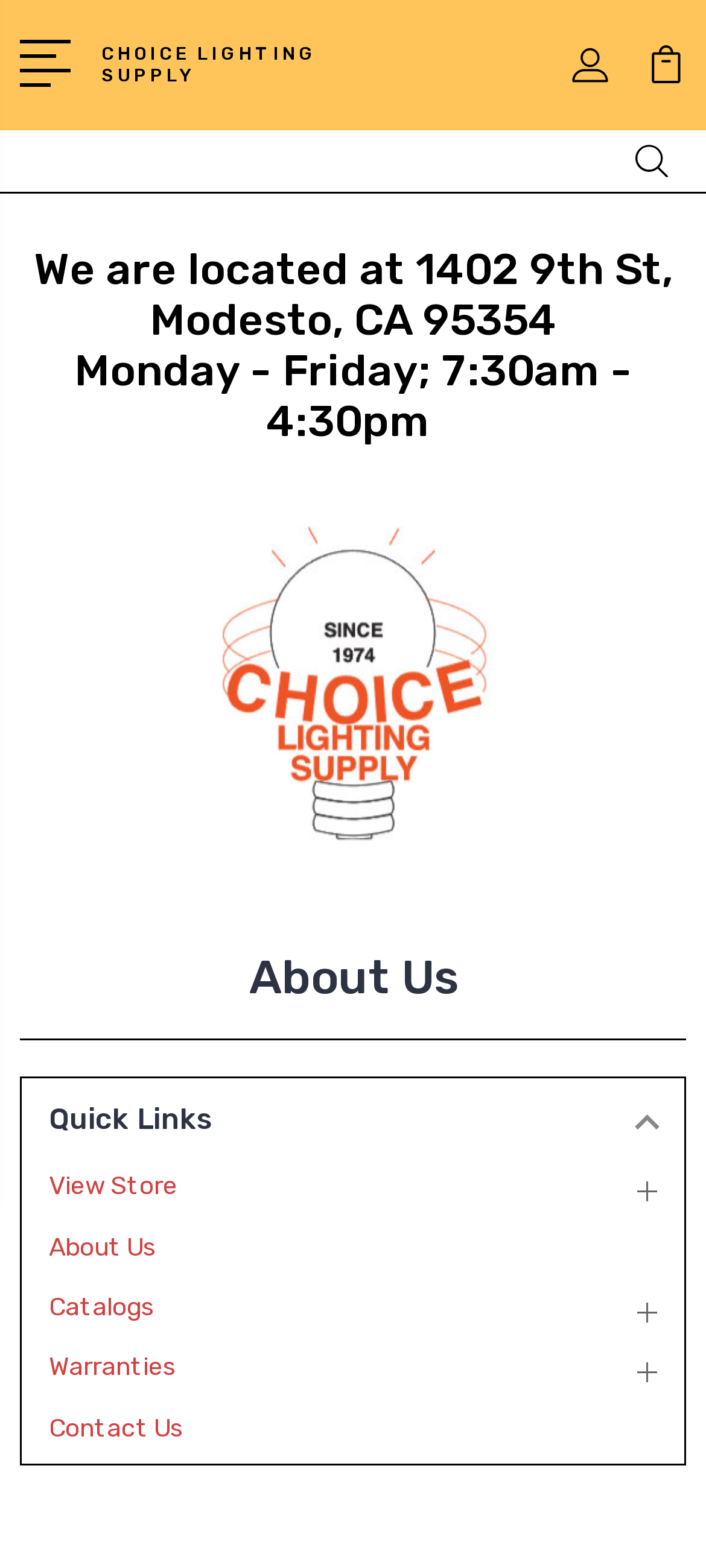How many quick links are available?
Please respond to the question with a detailed and informative answer.

I counted the number of link elements under the 'Quick Links' heading and found 5 links: 'View Store', 'About Us', 'Catalogs', 'Warranties', and 'Contact Us'.